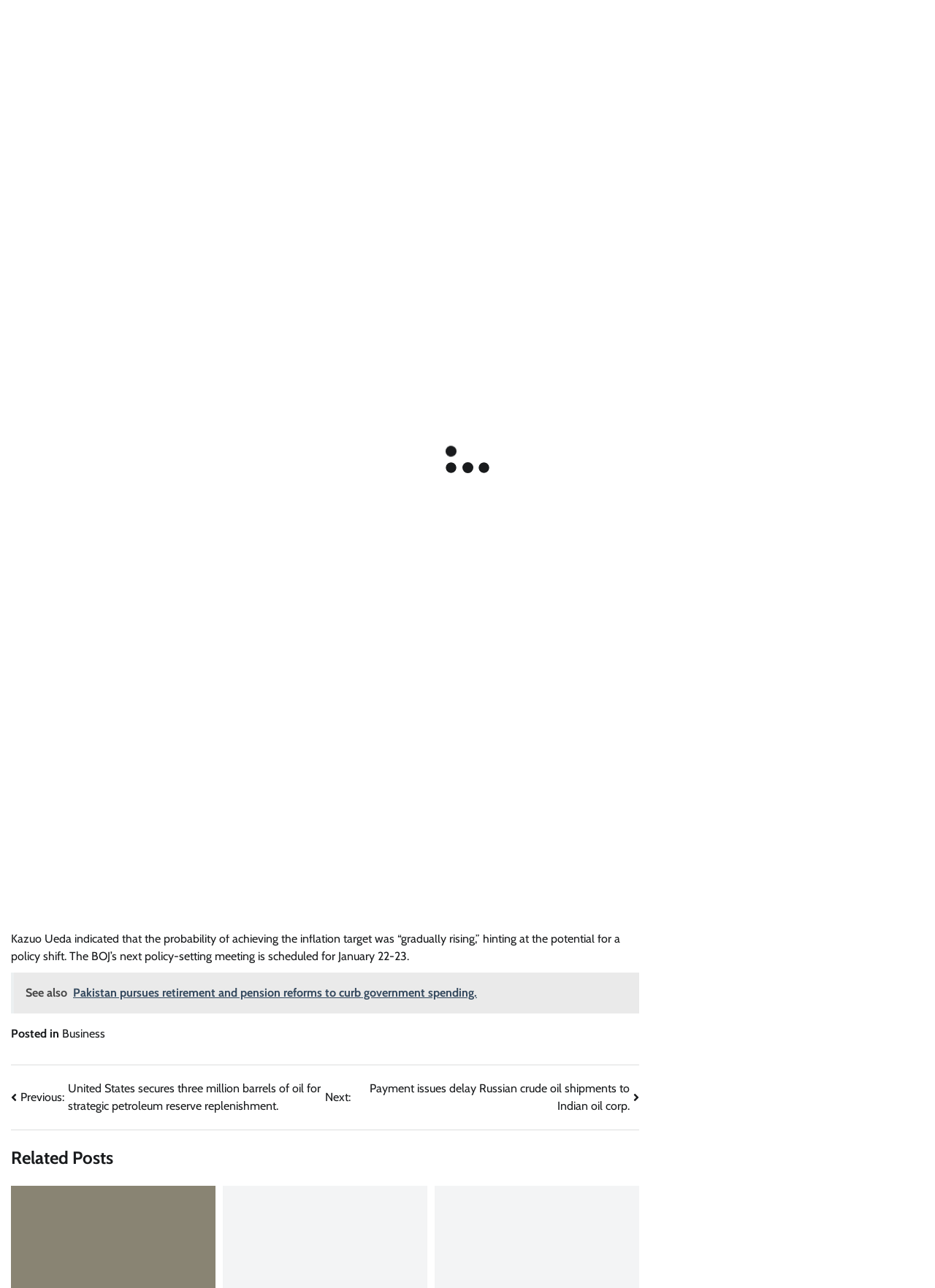Based on the image, provide a detailed response to the question:
What are the categories available on the website?

I found the categories available on the website by looking at the top navigation bar, which lists various categories such as HOME, BLOG, PAKISTAN, BUSINESS, ENTERTAINMENT, HEALTH, POLITICS, SPORTS, TECHNOLOGY, TRAVEL, and WORLD. These categories are likely to be the main sections of the website.